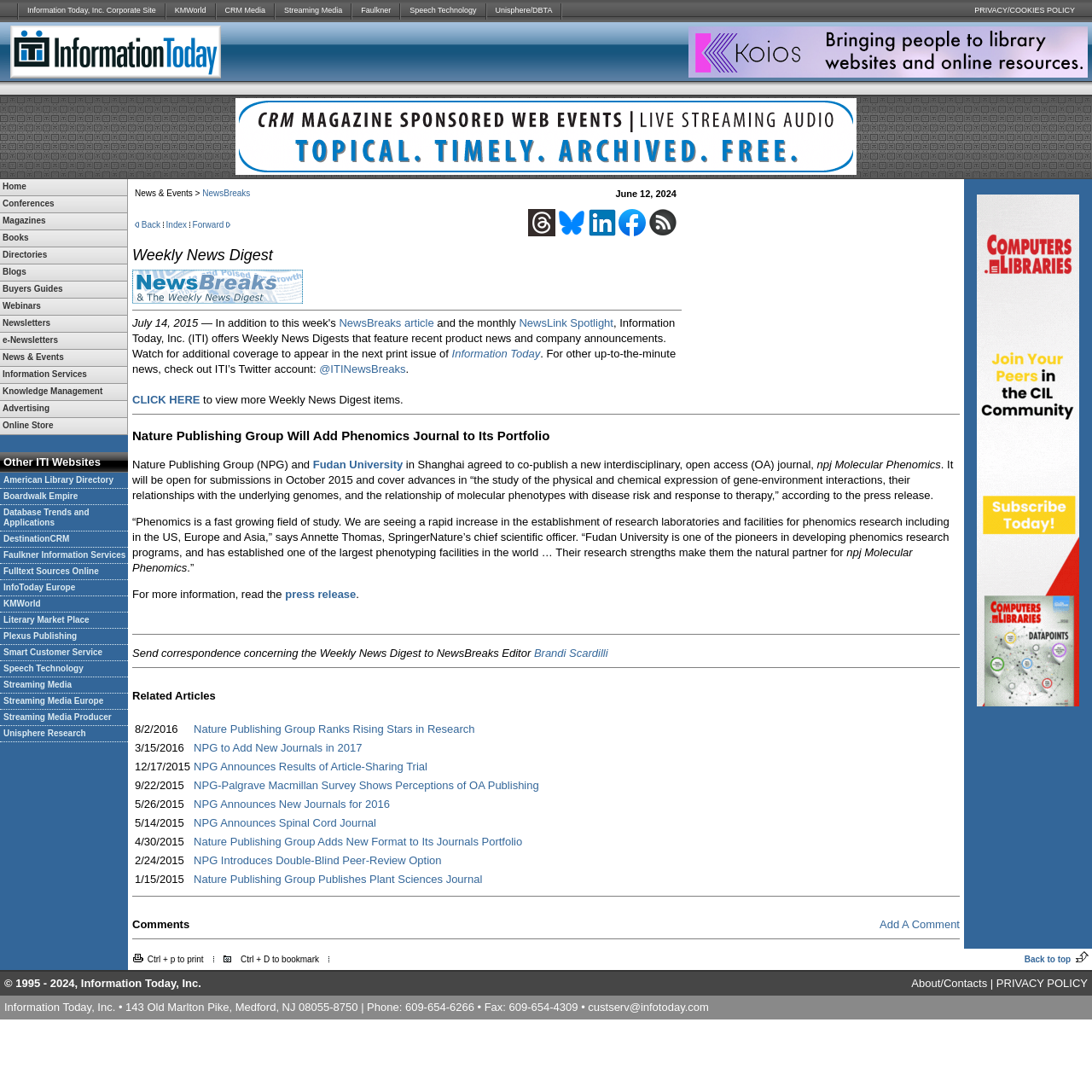Determine the bounding box coordinates of the clickable region to carry out the instruction: "Click Home".

[0.0, 0.164, 0.116, 0.179]